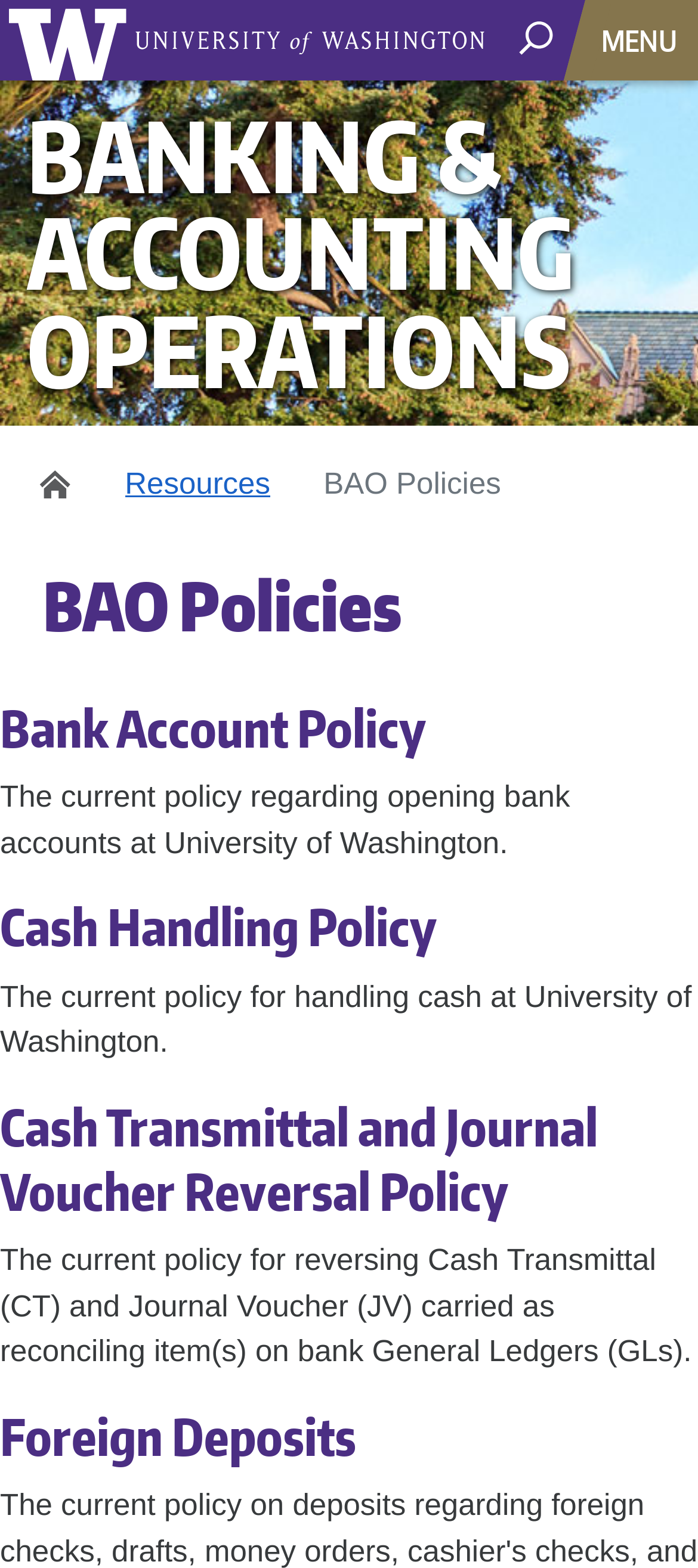Please determine the bounding box coordinates of the section I need to click to accomplish this instruction: "go to University of Washington".

[0.013, 0.0, 0.2, 0.051]